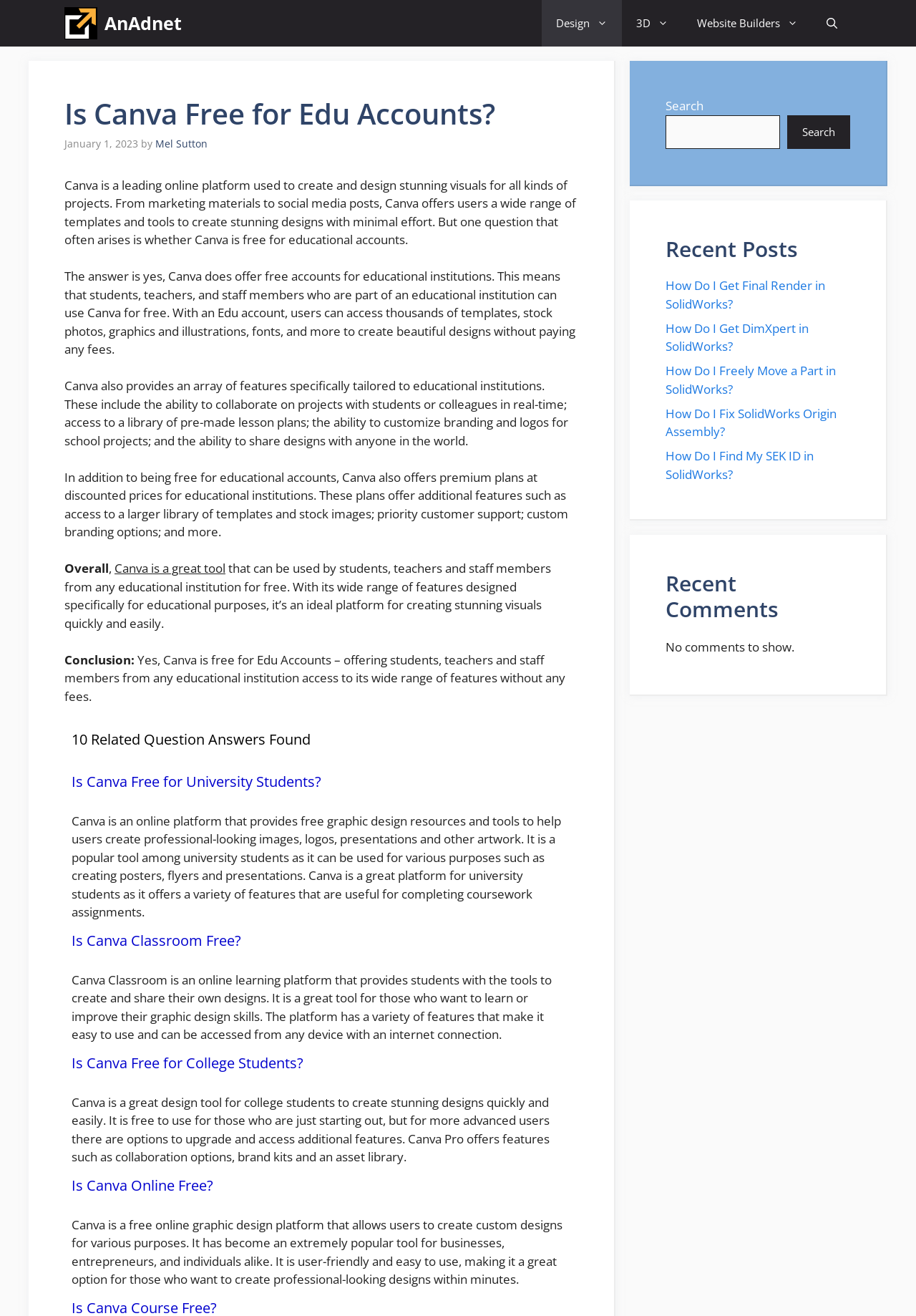Bounding box coordinates are specified in the format (top-left x, top-left y, bottom-right x, bottom-right y). All values are floating point numbers bounded between 0 and 1. Please provide the bounding box coordinate of the region this sentence describes: Website Builders

[0.745, 0.0, 0.887, 0.035]